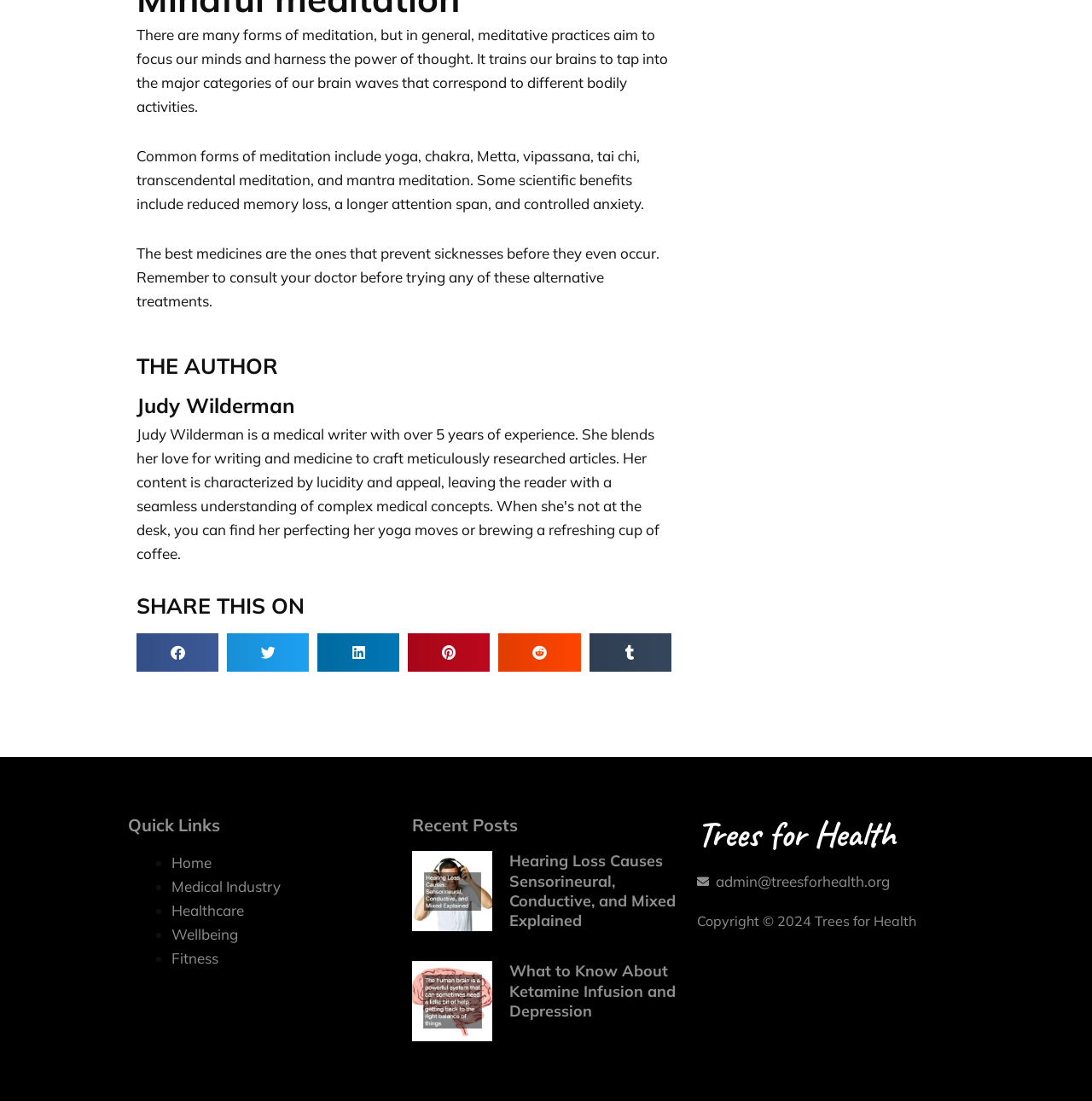Respond with a single word or short phrase to the following question: 
How many social media platforms can you share this on?

6